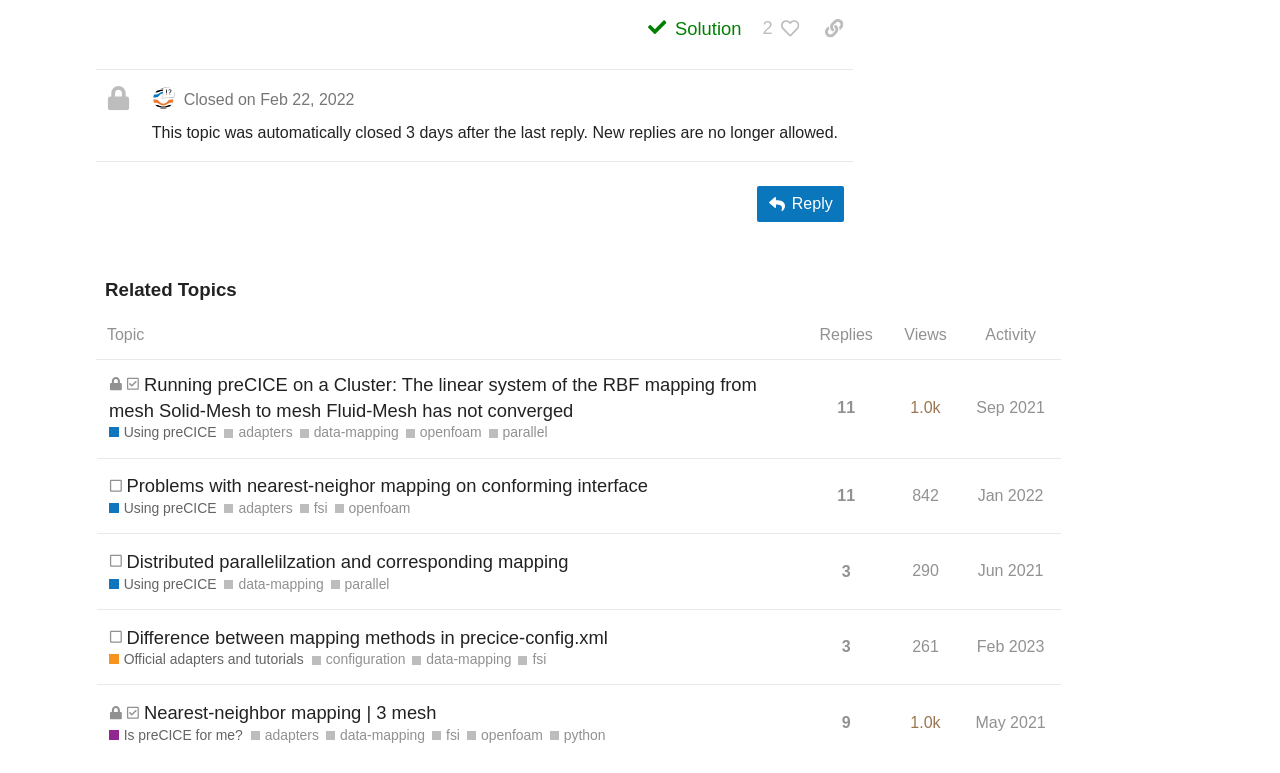What is the status of the topic?
Using the image, answer in one word or phrase.

Closed